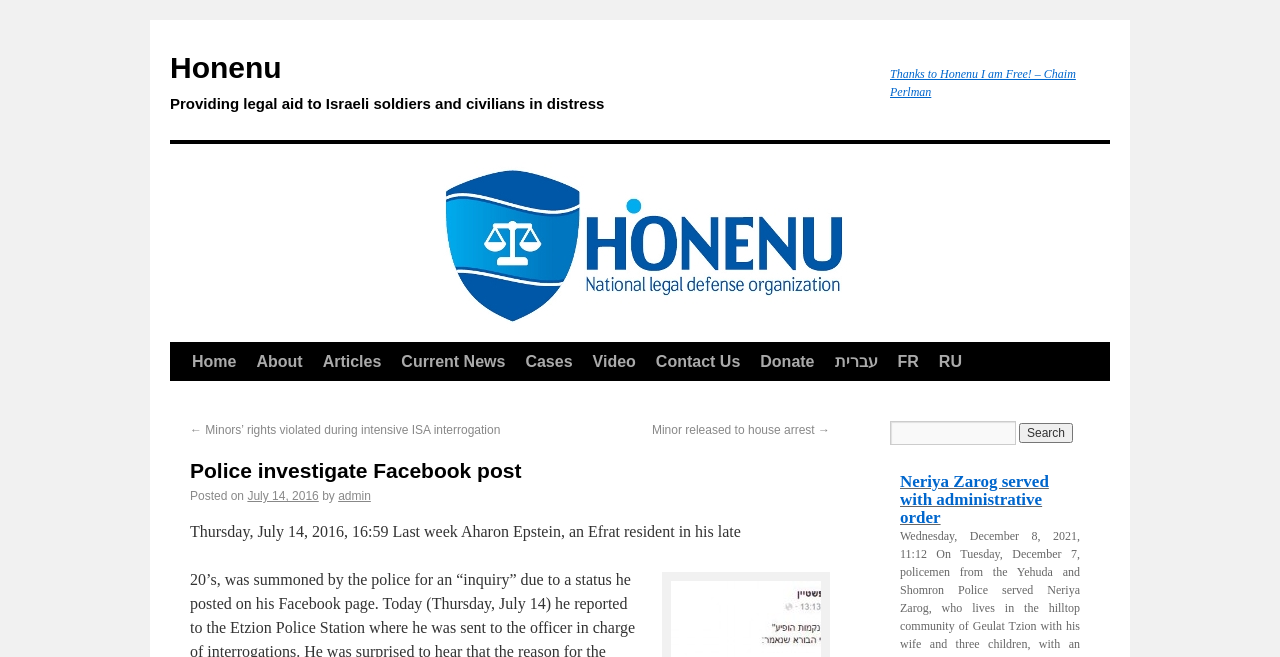What is the date of the Facebook post being investigated?
Based on the screenshot, provide a one-word or short-phrase response.

July 14, 2016